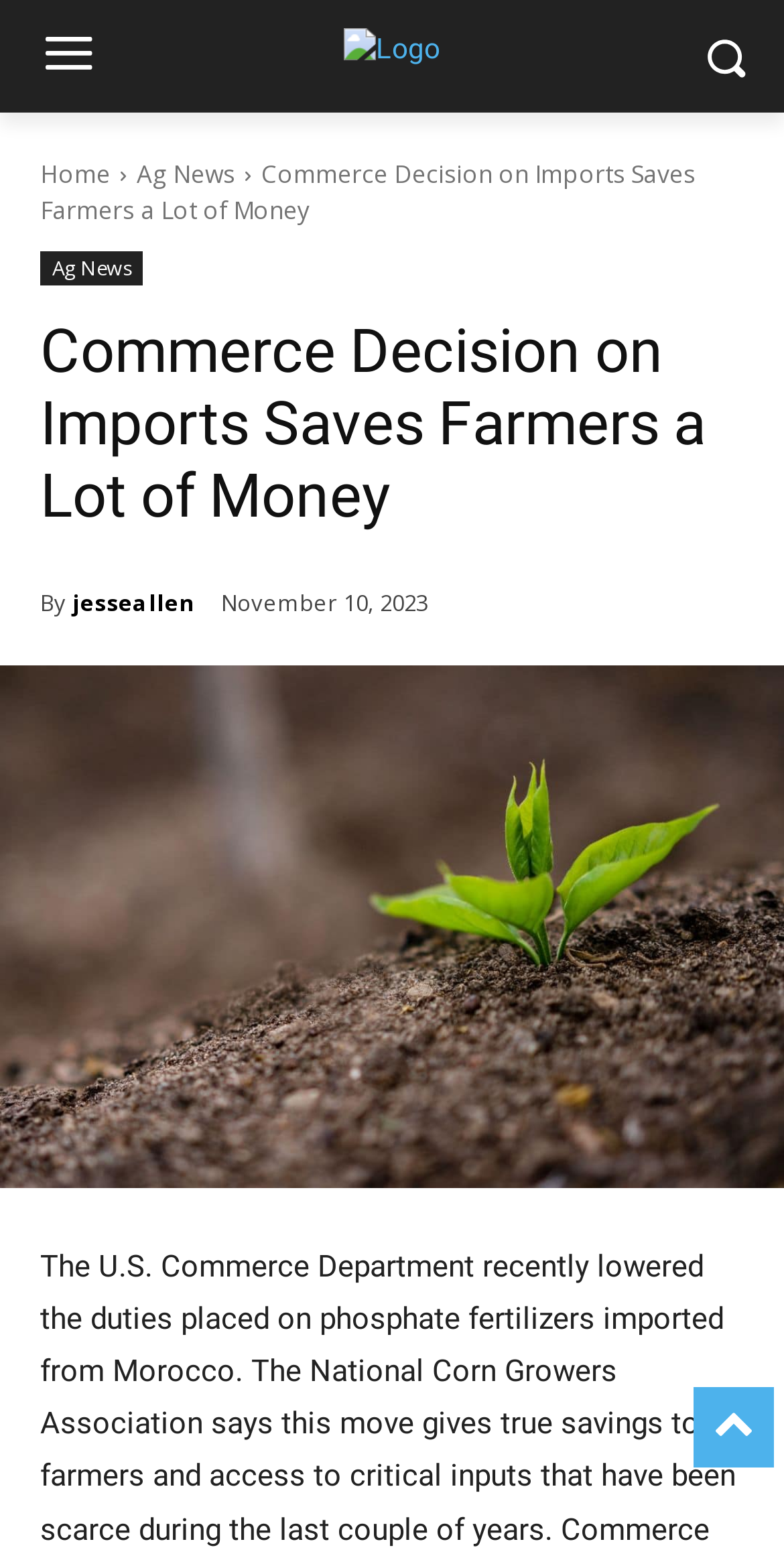What is the author of the article?
Answer the question using a single word or phrase, according to the image.

jesseallen